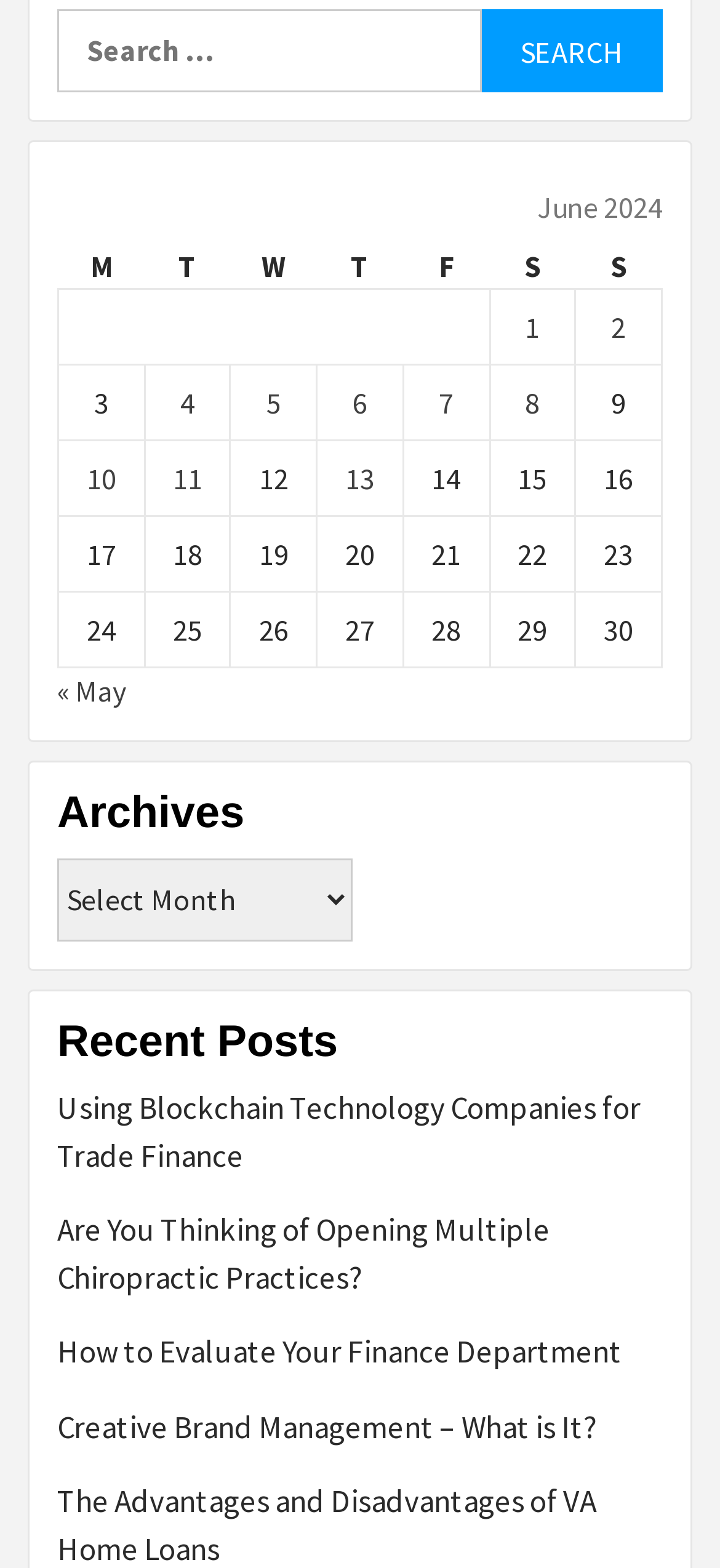What is the purpose of the search box?
Look at the image and respond with a one-word or short-phrase answer.

To search for posts